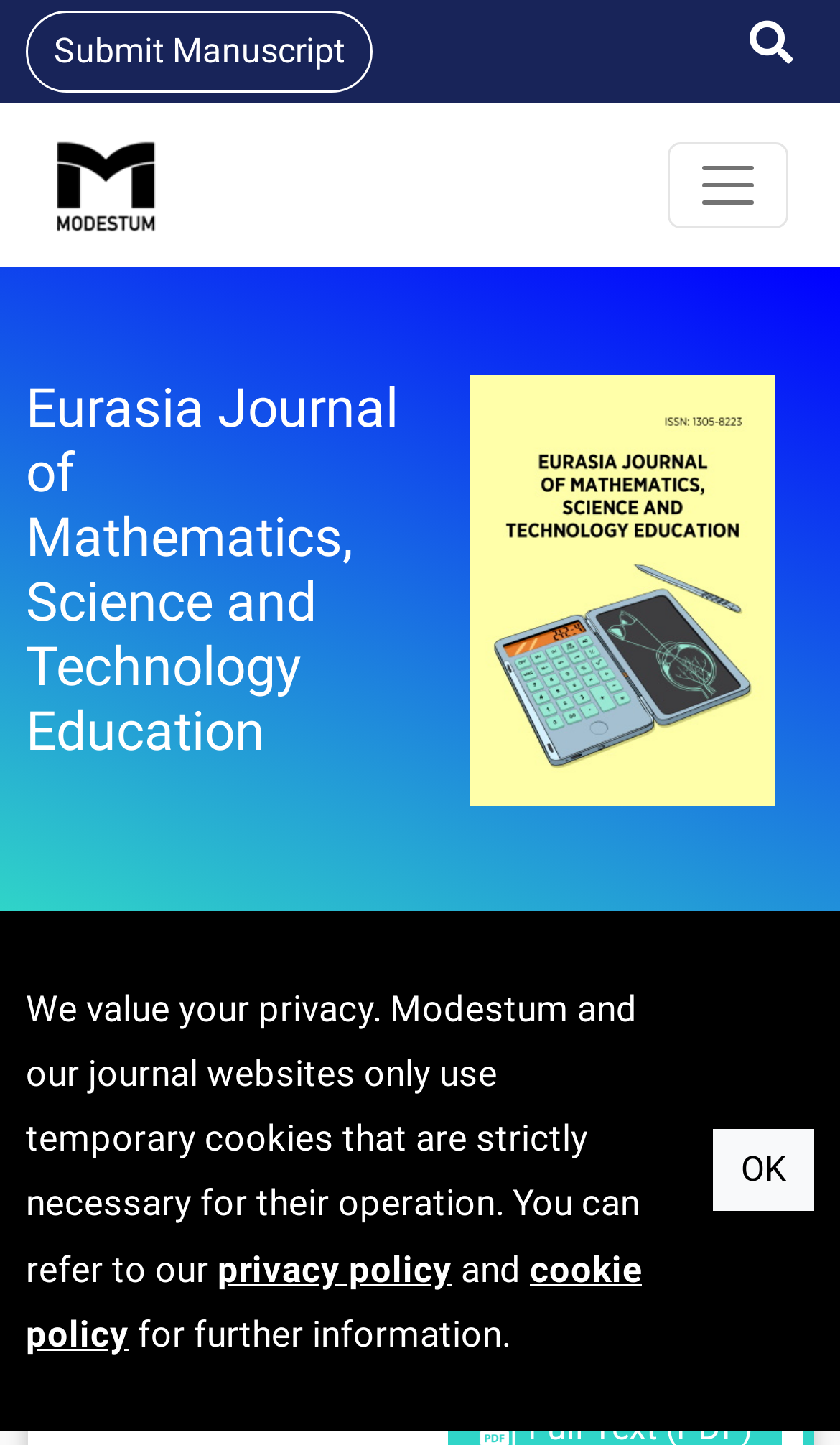Using the provided element description: "OK", identify the bounding box coordinates. The coordinates should be four floats between 0 and 1 in the order [left, top, right, bottom].

[0.849, 0.782, 0.969, 0.838]